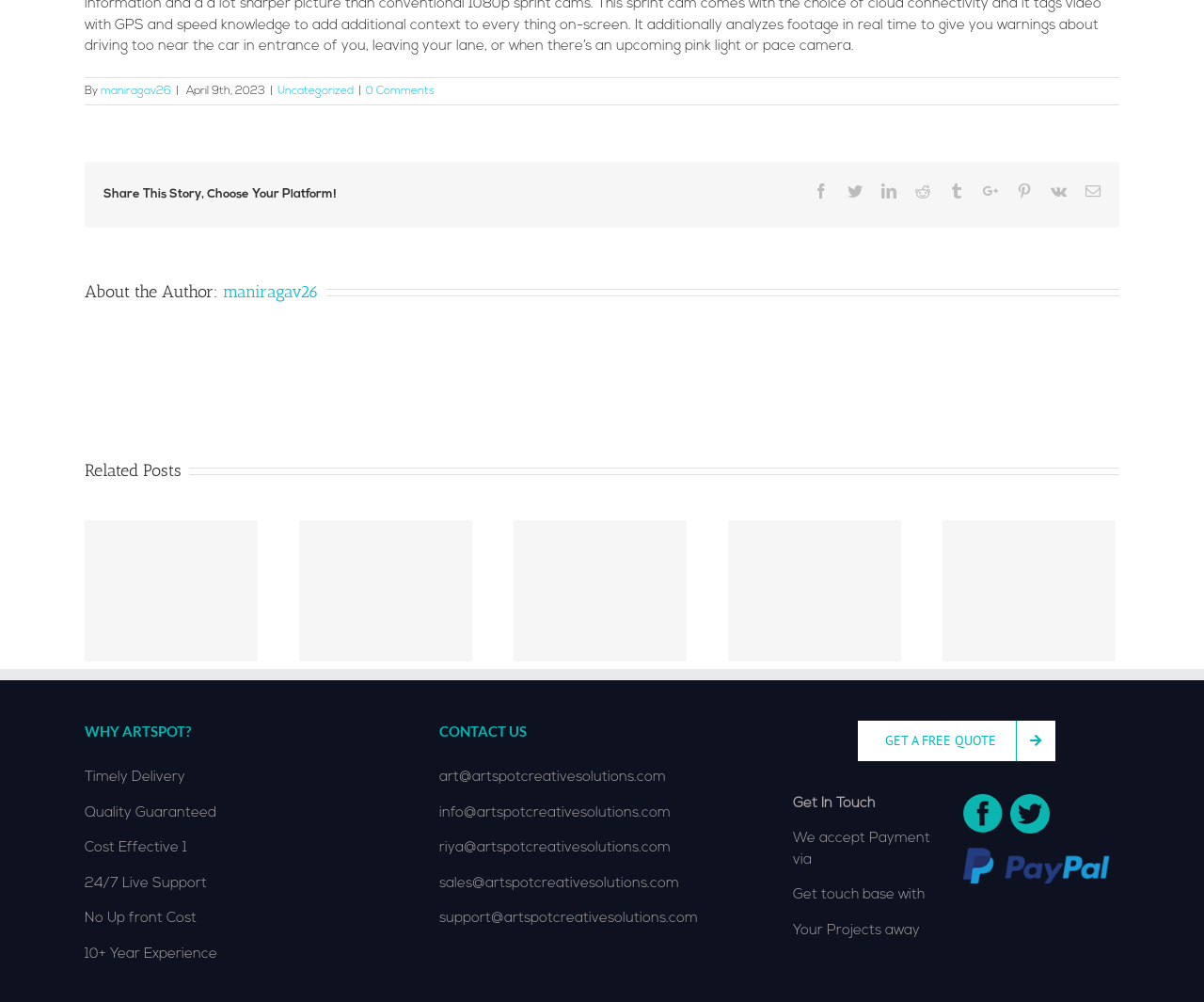Provide the bounding box coordinates of the area you need to click to execute the following instruction: "View the author's profile".

[0.185, 0.28, 0.265, 0.301]